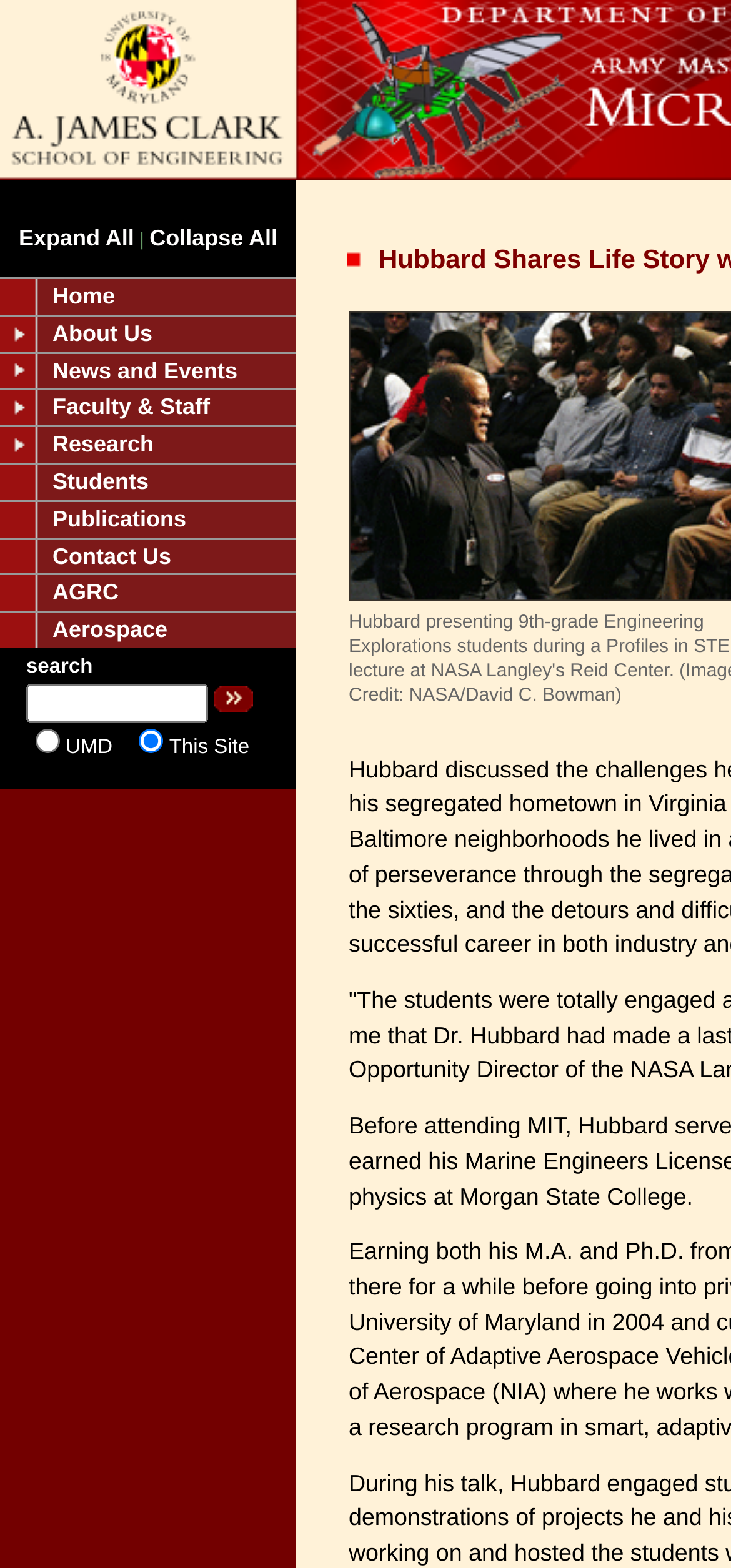Determine the bounding box coordinates for the UI element with the following description: "Yusuf". The coordinates should be four float numbers between 0 and 1, represented as [left, top, right, bottom].

None